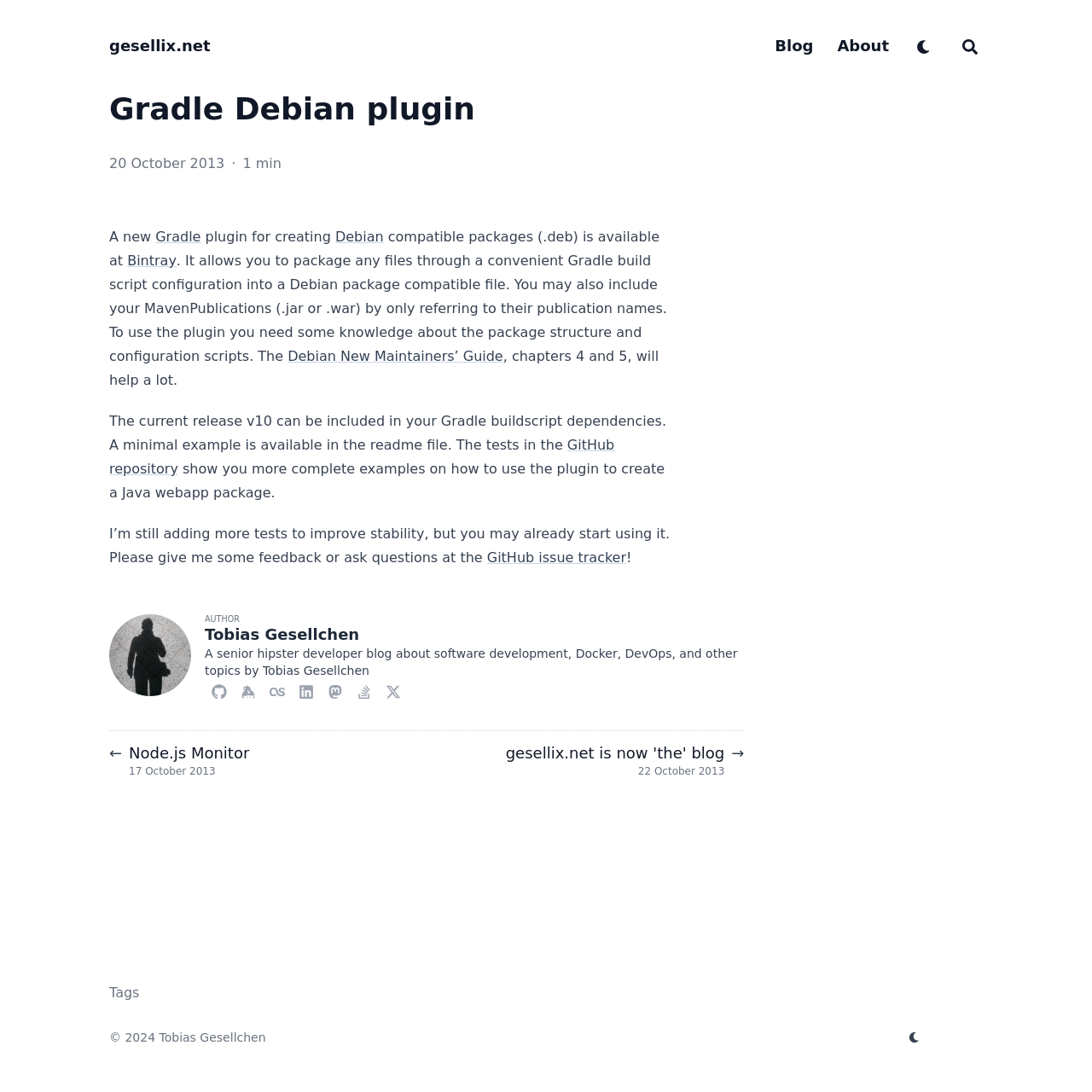Given the element description Debian, identify the bounding box coordinates for the UI element on the webpage screenshot. The format should be (top-left x, top-left y, bottom-right x, bottom-right y), with values between 0 and 1.

[0.307, 0.209, 0.351, 0.224]